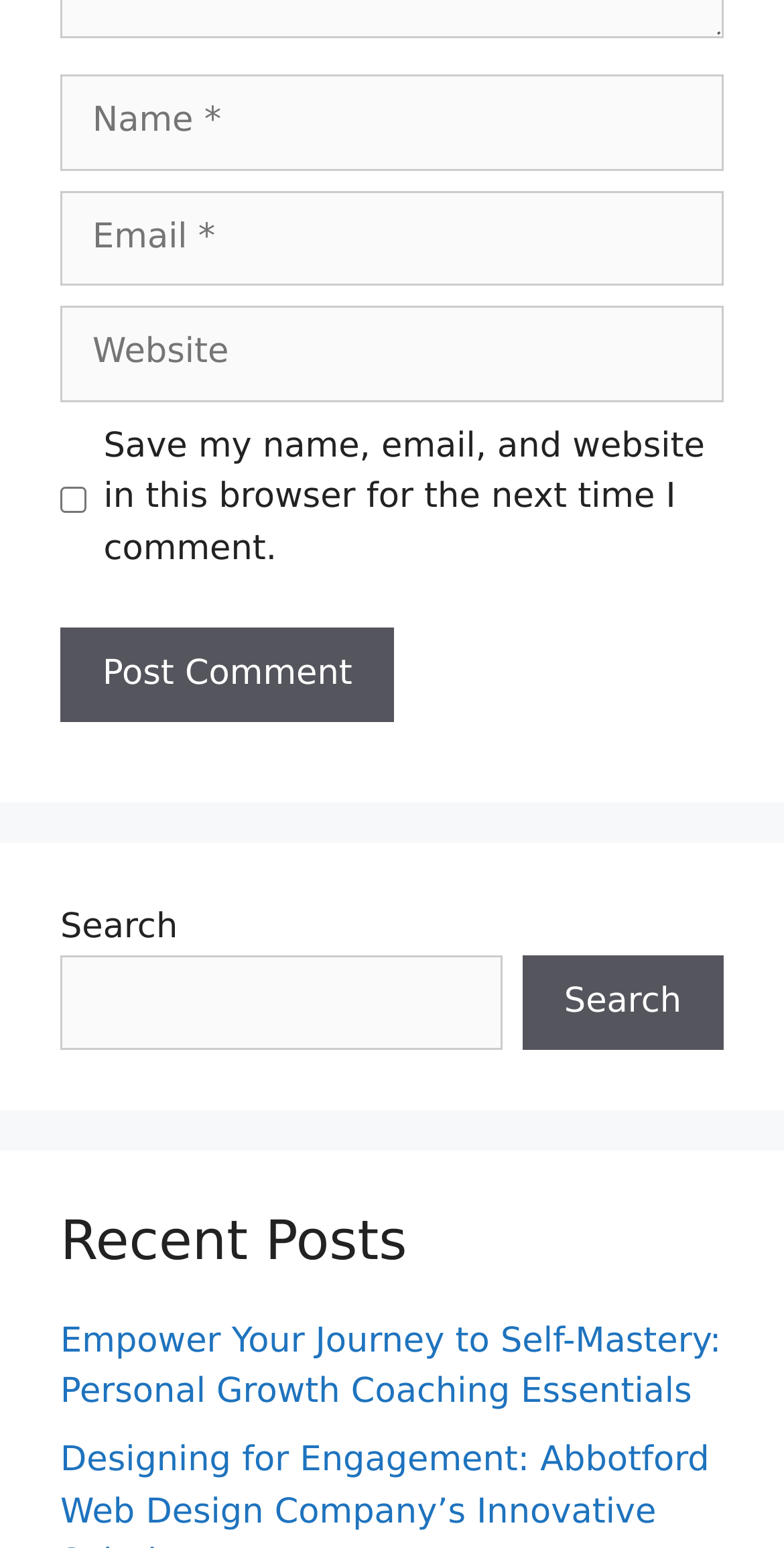Is the checkbox checked by default?
Look at the screenshot and provide an in-depth answer.

The checkbox element has a property 'checked: false' which indicates that it is not checked by default.